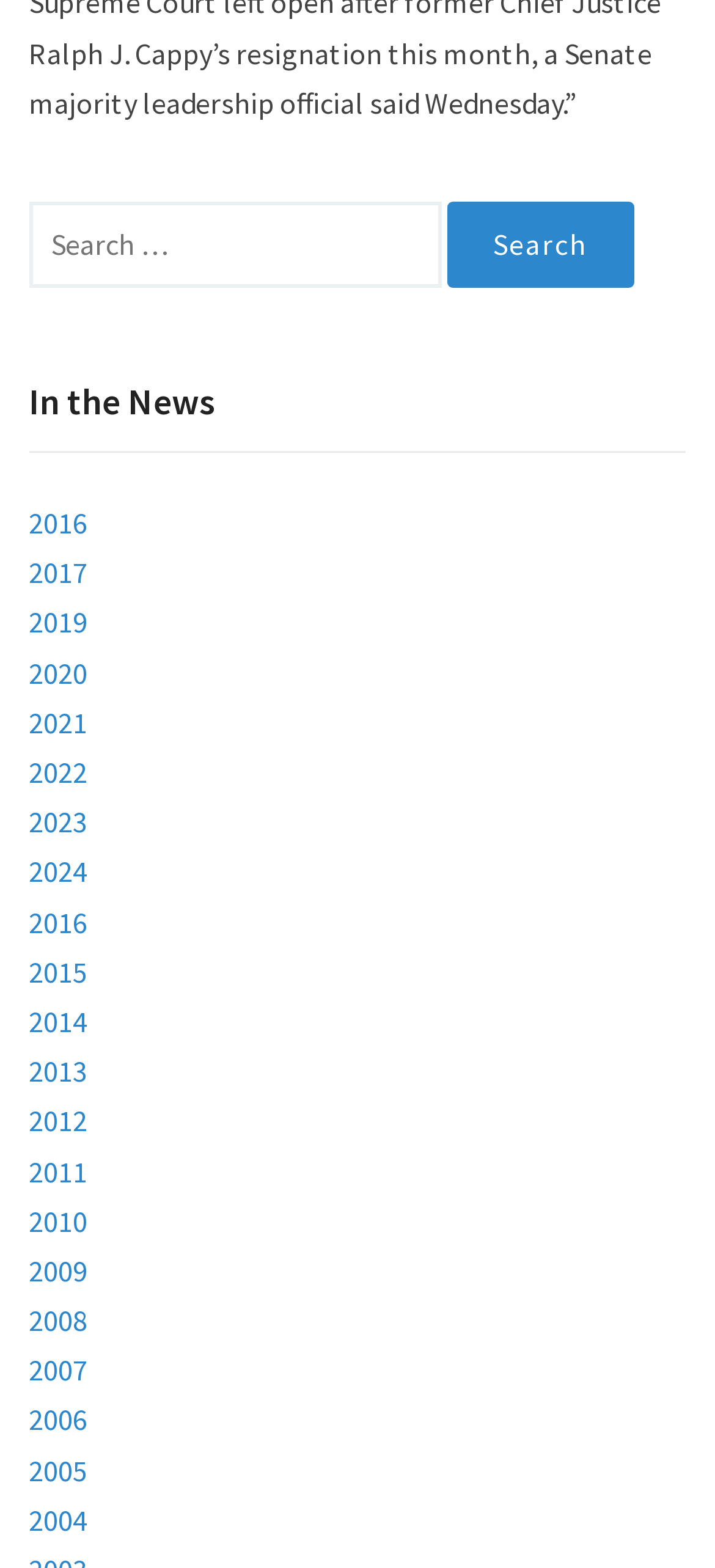What is the position of the 'Search' button?
Please utilize the information in the image to give a detailed response to the question.

The 'Search' button is located at the top of the webpage, to the right of the search box. Its bounding box coordinates are [0.625, 0.128, 0.886, 0.184], which indicates that it is positioned at the top-right corner of the search box.